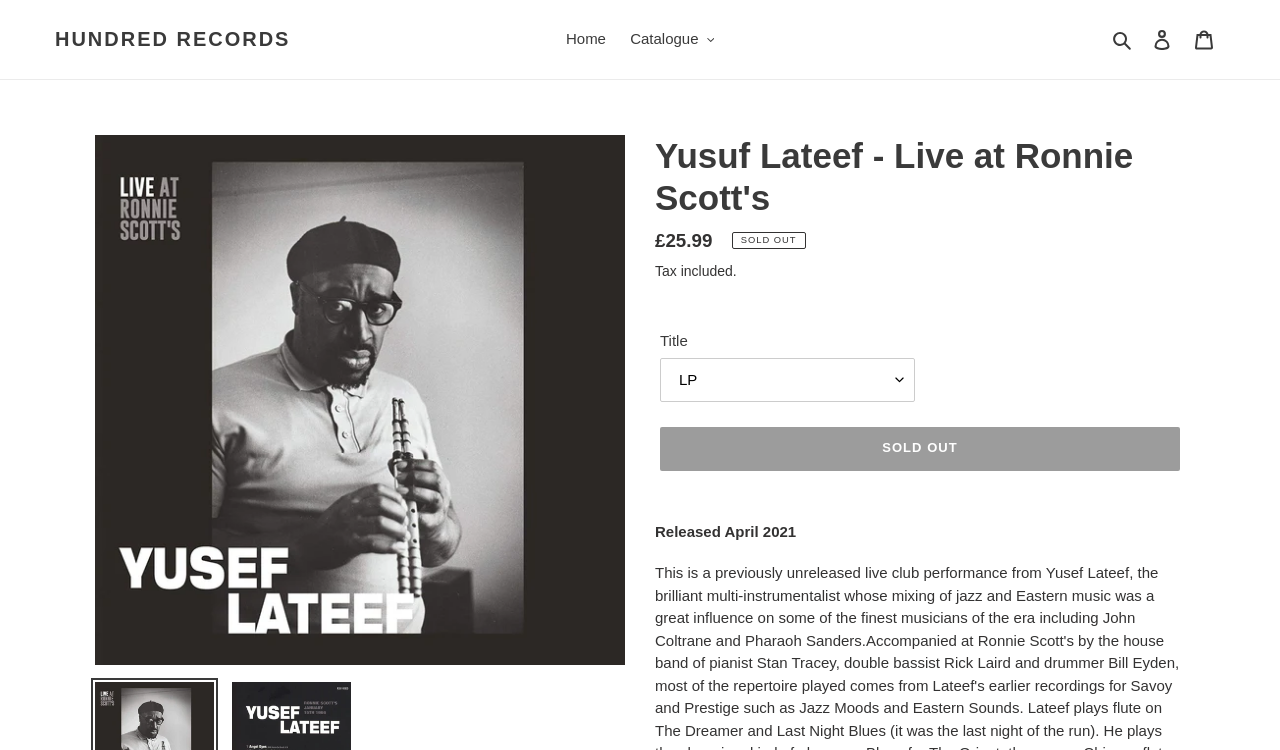With reference to the screenshot, provide a detailed response to the question below:
Is this product available for purchase?

I determined that the product is not available for purchase because the button 'Sold out' is disabled and it says 'SOLD OUT' next to the price.